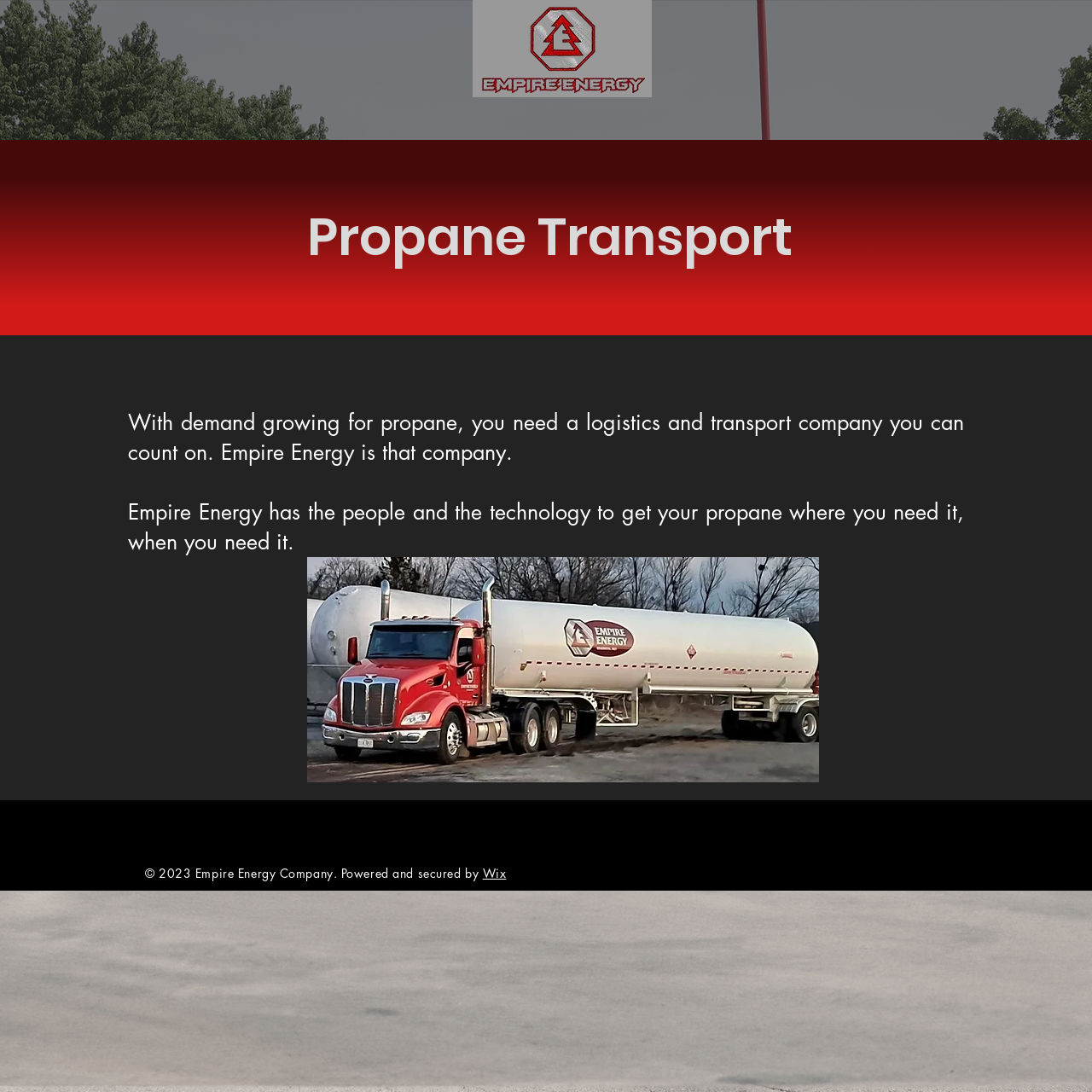Please identify the bounding box coordinates of the area I need to click to accomplish the following instruction: "Visit the Wix website".

[0.442, 0.792, 0.464, 0.807]